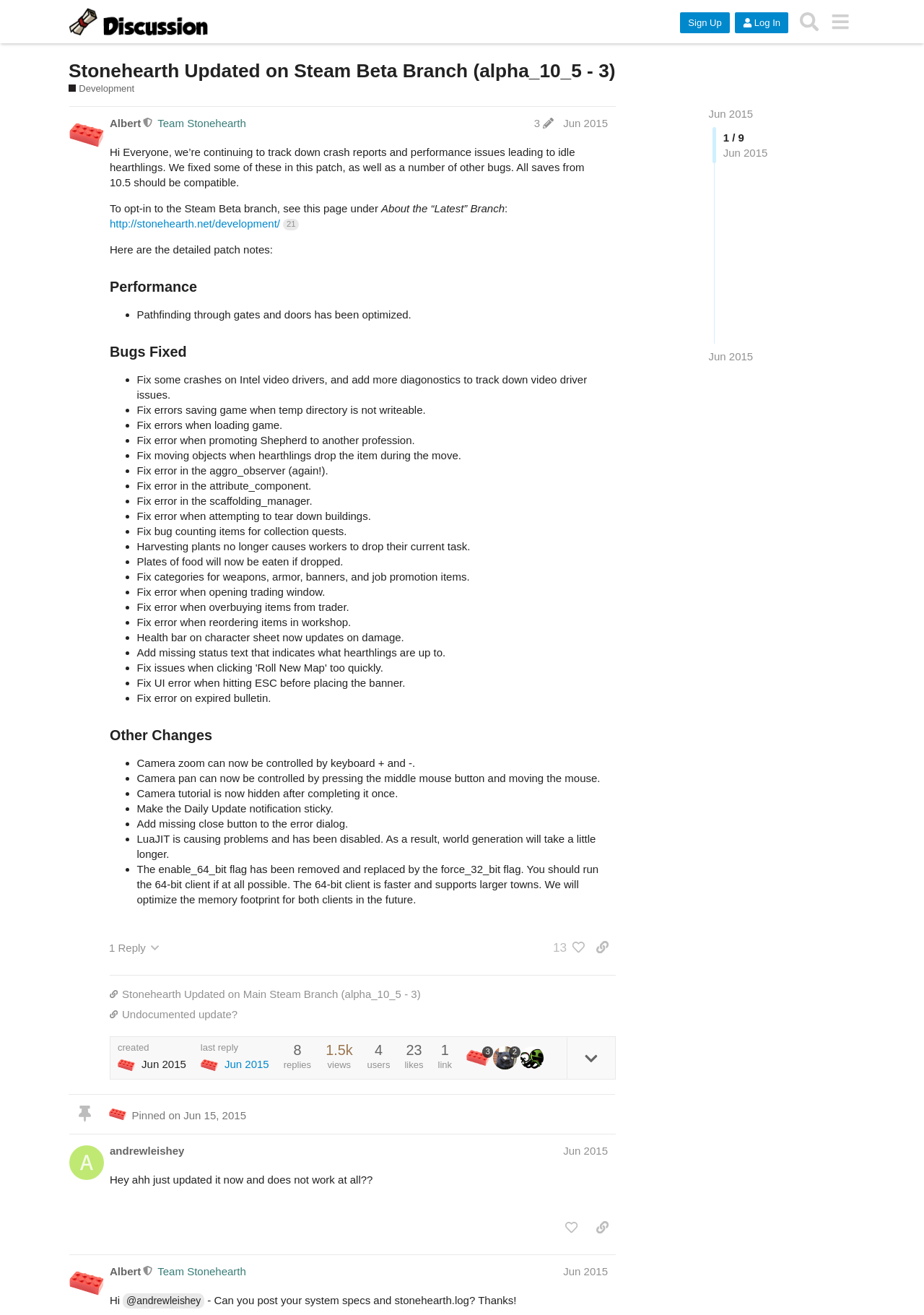Identify the bounding box for the UI element that is described as follows: "Our Partners".

None